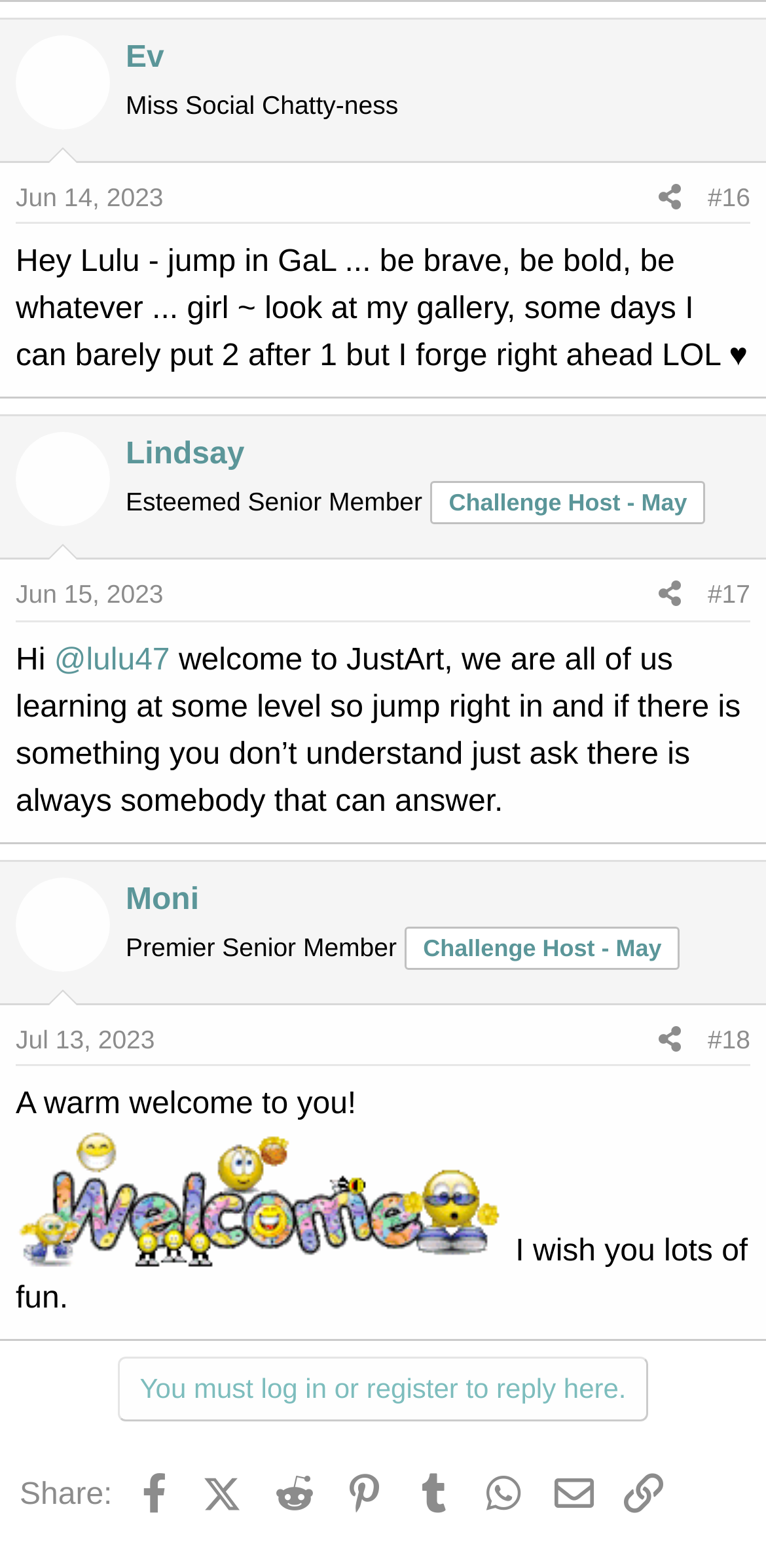Please locate the bounding box coordinates of the element that should be clicked to complete the given instruction: "Click on the user profile 'Ev'".

[0.021, 0.022, 0.144, 0.082]